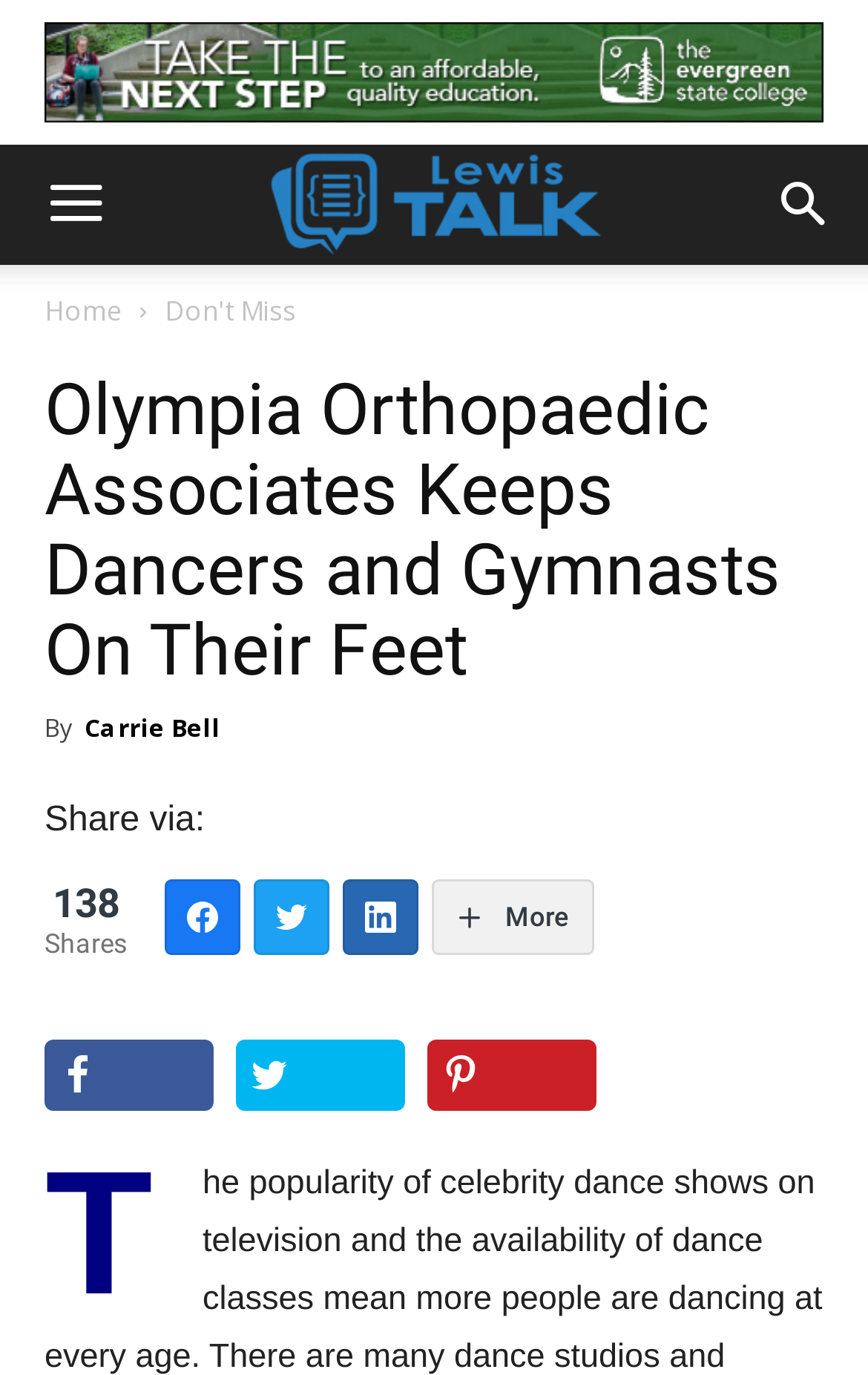Find and provide the bounding box coordinates for the UI element described here: "Pin". The coordinates should be given as four float numbers between 0 and 1: [left, top, right, bottom].

[0.492, 0.756, 0.687, 0.807]